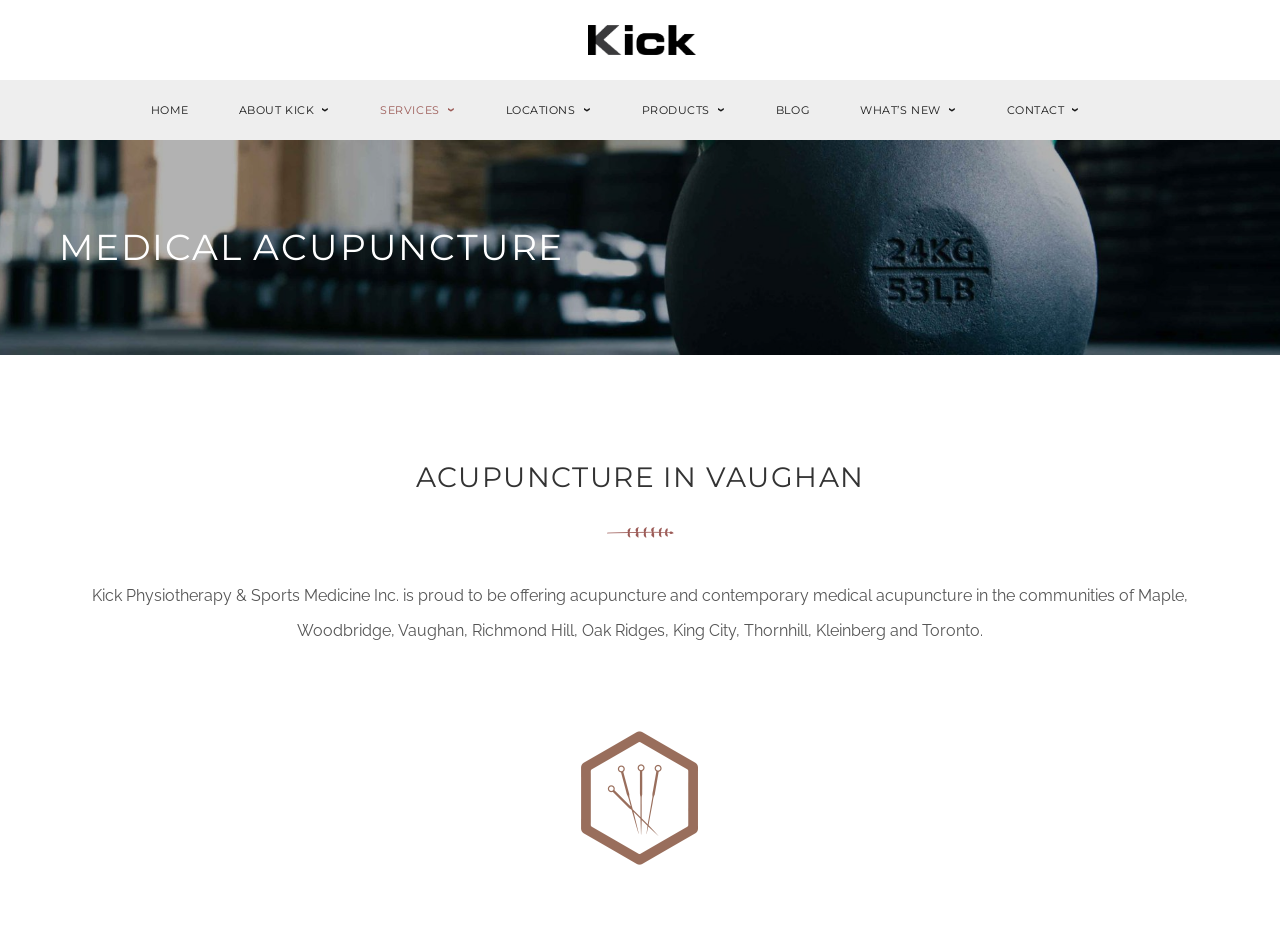Extract the bounding box coordinates for the HTML element that matches this description: "The Publication". The coordinates should be four float numbers between 0 and 1, i.e., [left, top, right, bottom].

None